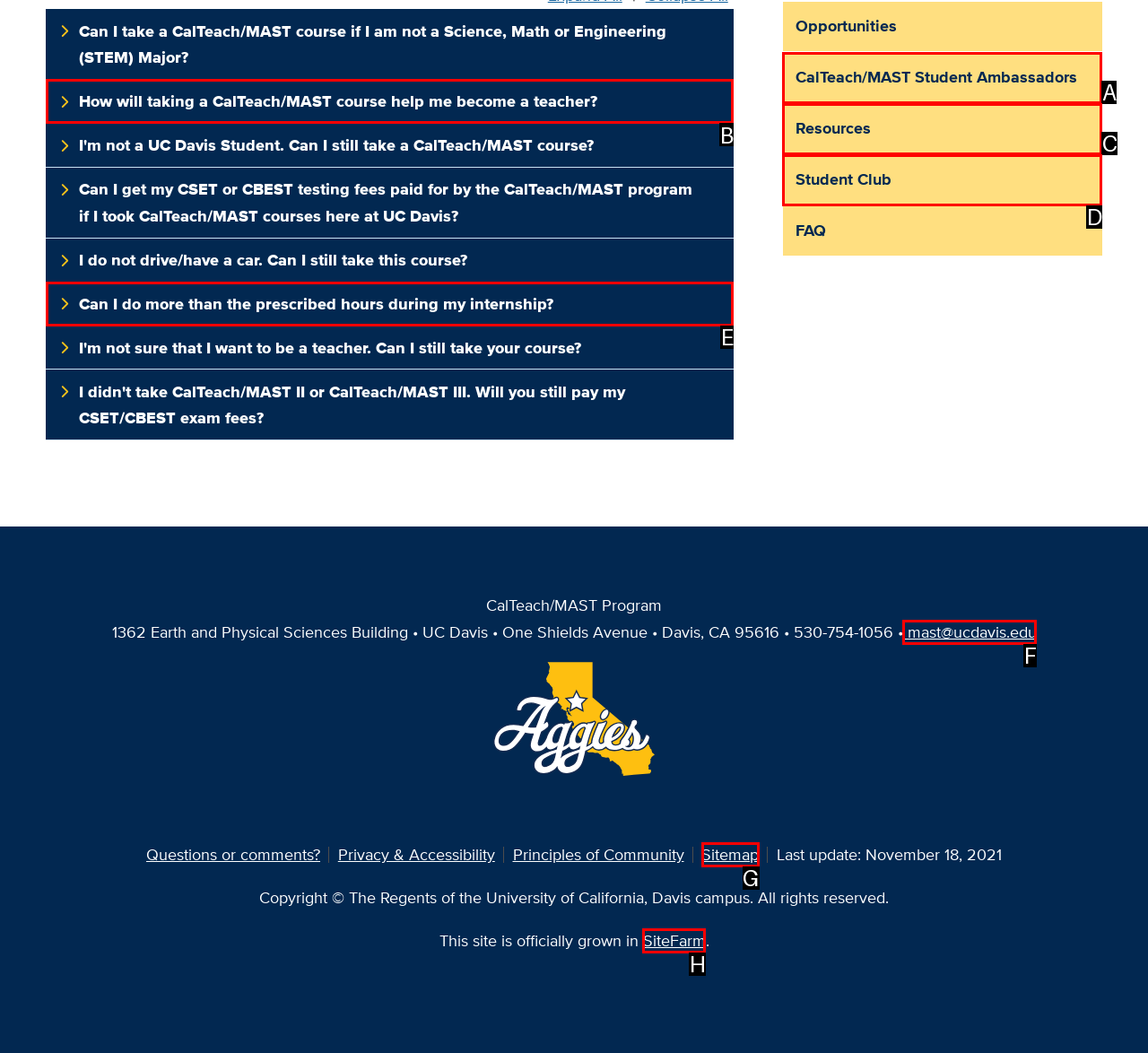Match the description to the correct option: Sitemap
Provide the letter of the matching option directly.

G